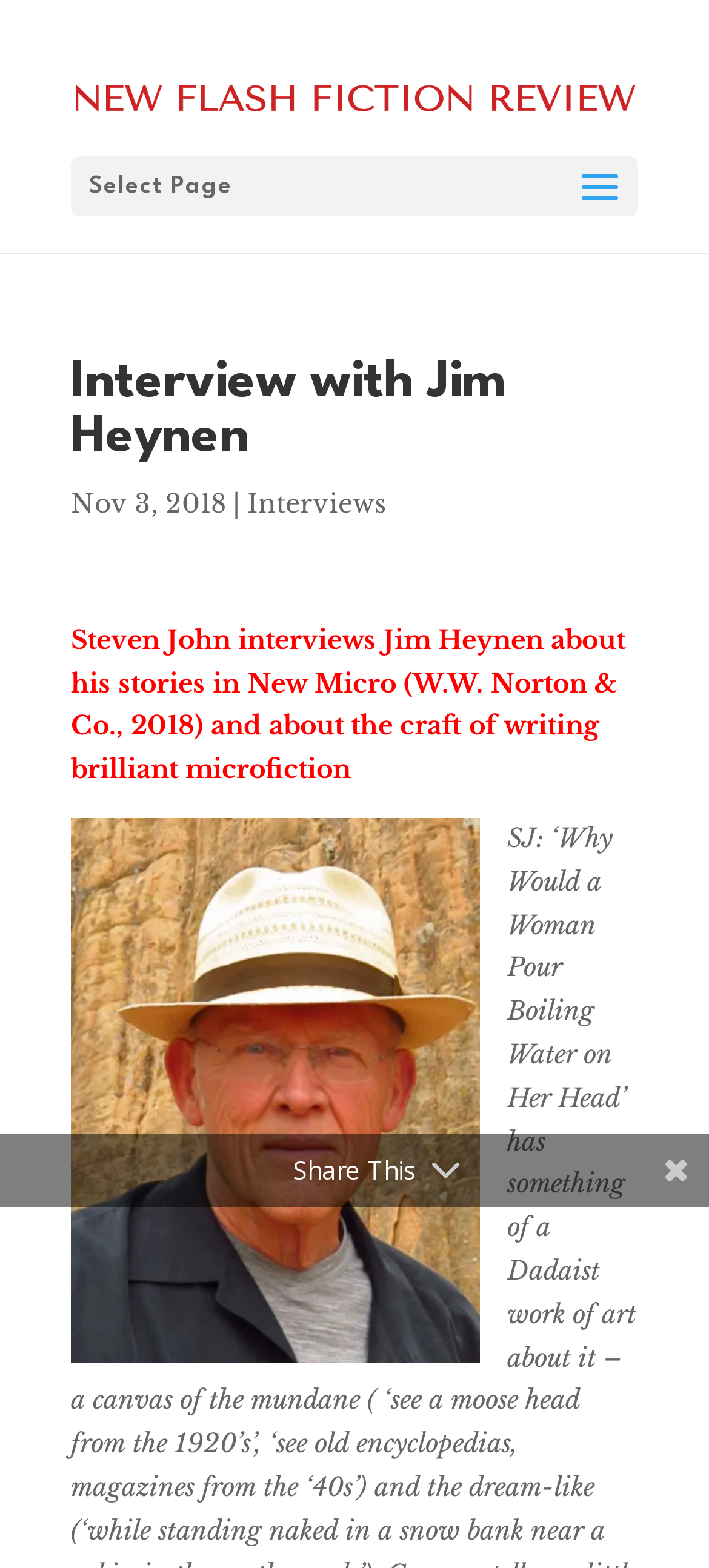What is the action that can be performed with the interview?
Look at the image and respond with a single word or a short phrase.

Share This